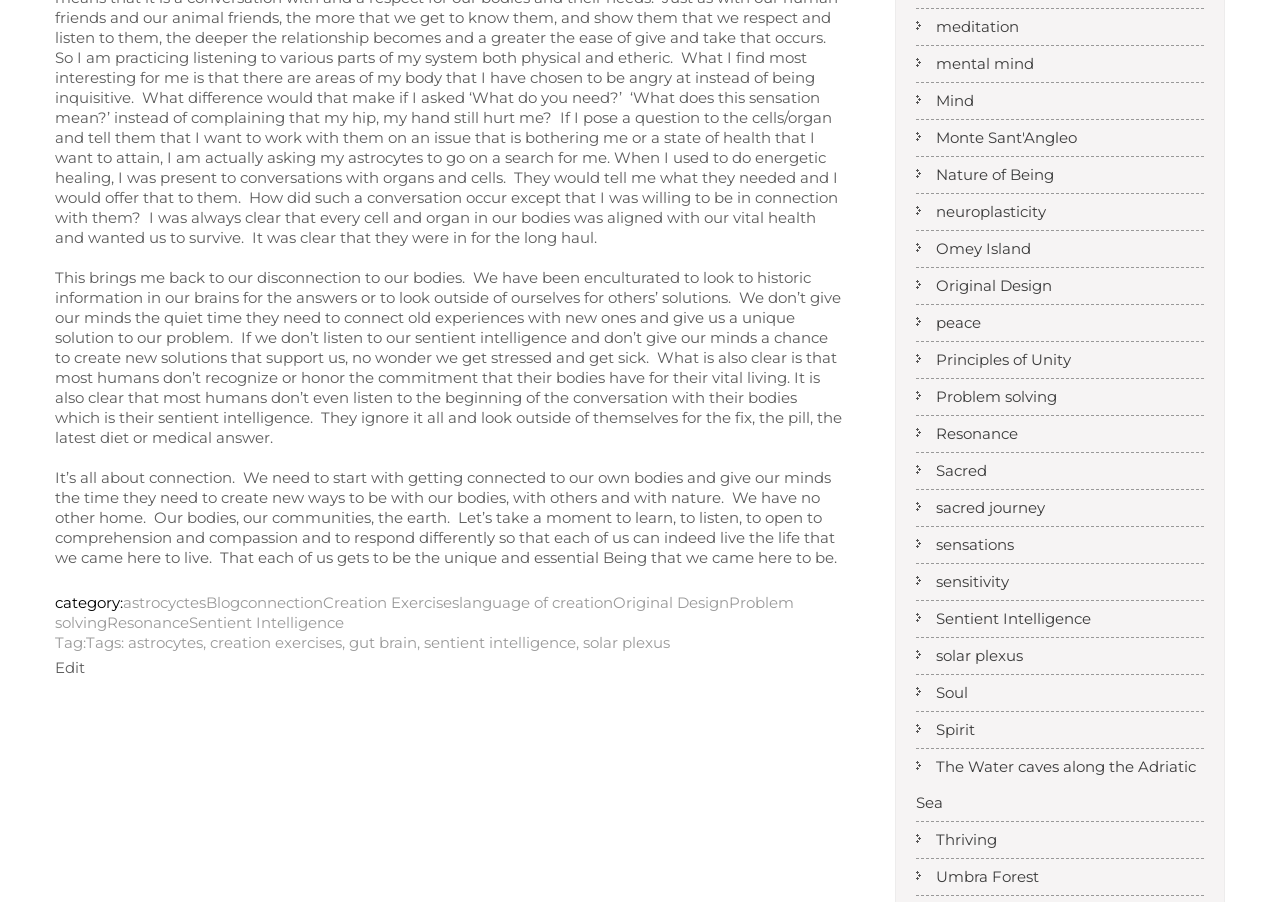Determine the bounding box coordinates of the clickable area required to perform the following instruction: "Edit the content". The coordinates should be represented as four float numbers between 0 and 1: [left, top, right, bottom].

[0.043, 0.729, 0.066, 0.75]